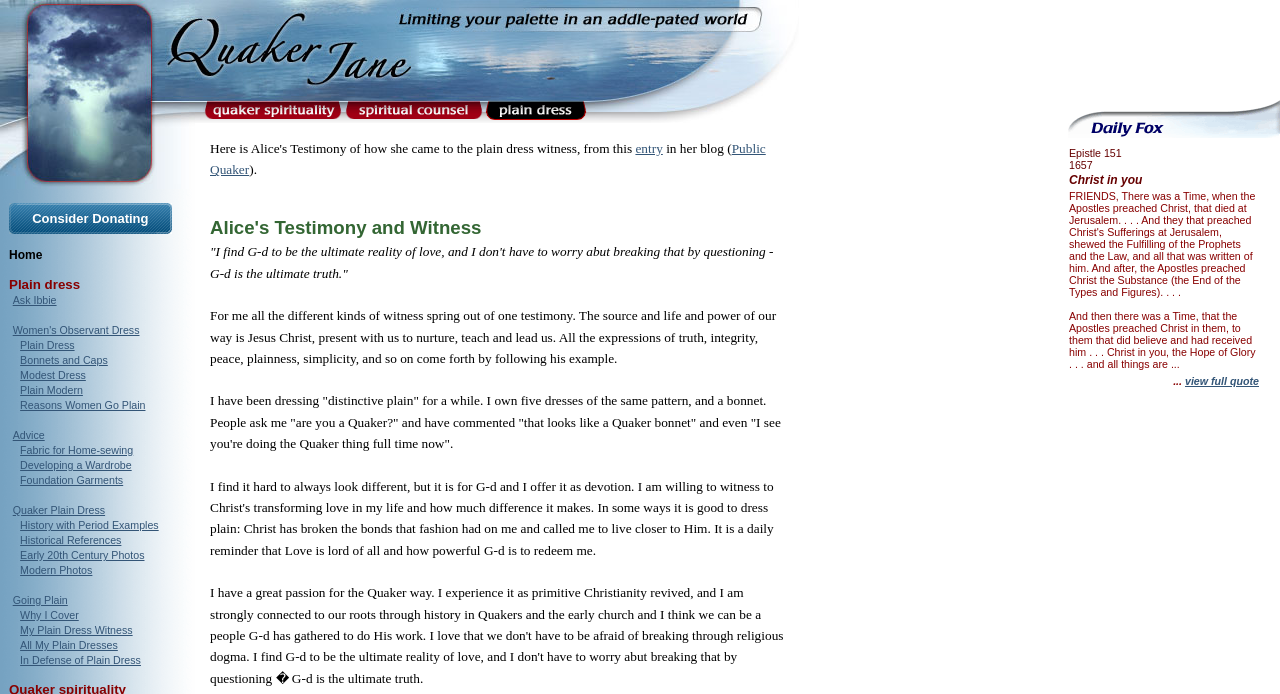How many links are in the navigation menu?
Look at the image and respond with a one-word or short-phrase answer.

17